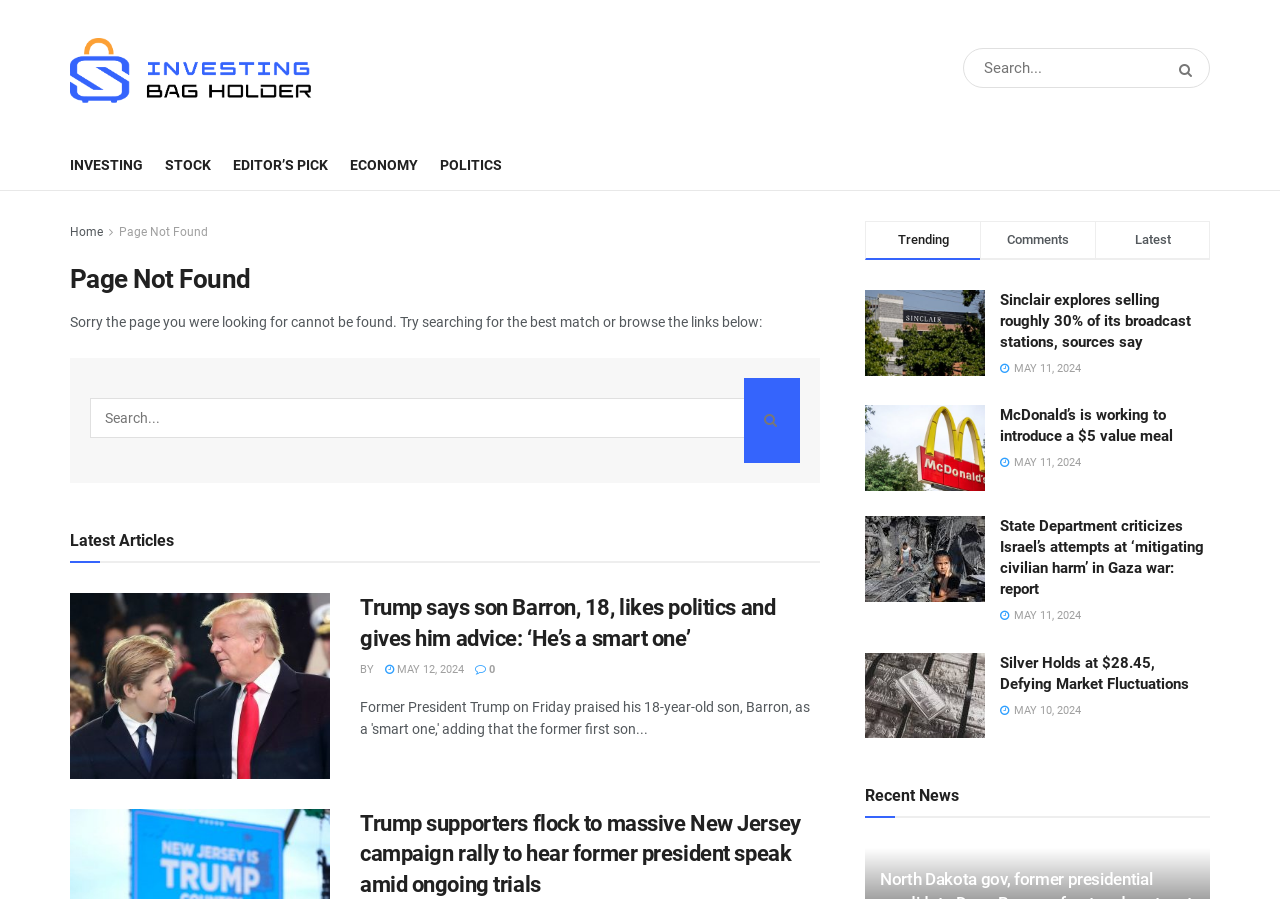Can you pinpoint the bounding box coordinates for the clickable element required for this instruction: "Click on the 'INVESTING' link"? The coordinates should be four float numbers between 0 and 1, i.e., [left, top, right, bottom].

[0.055, 0.168, 0.112, 0.199]